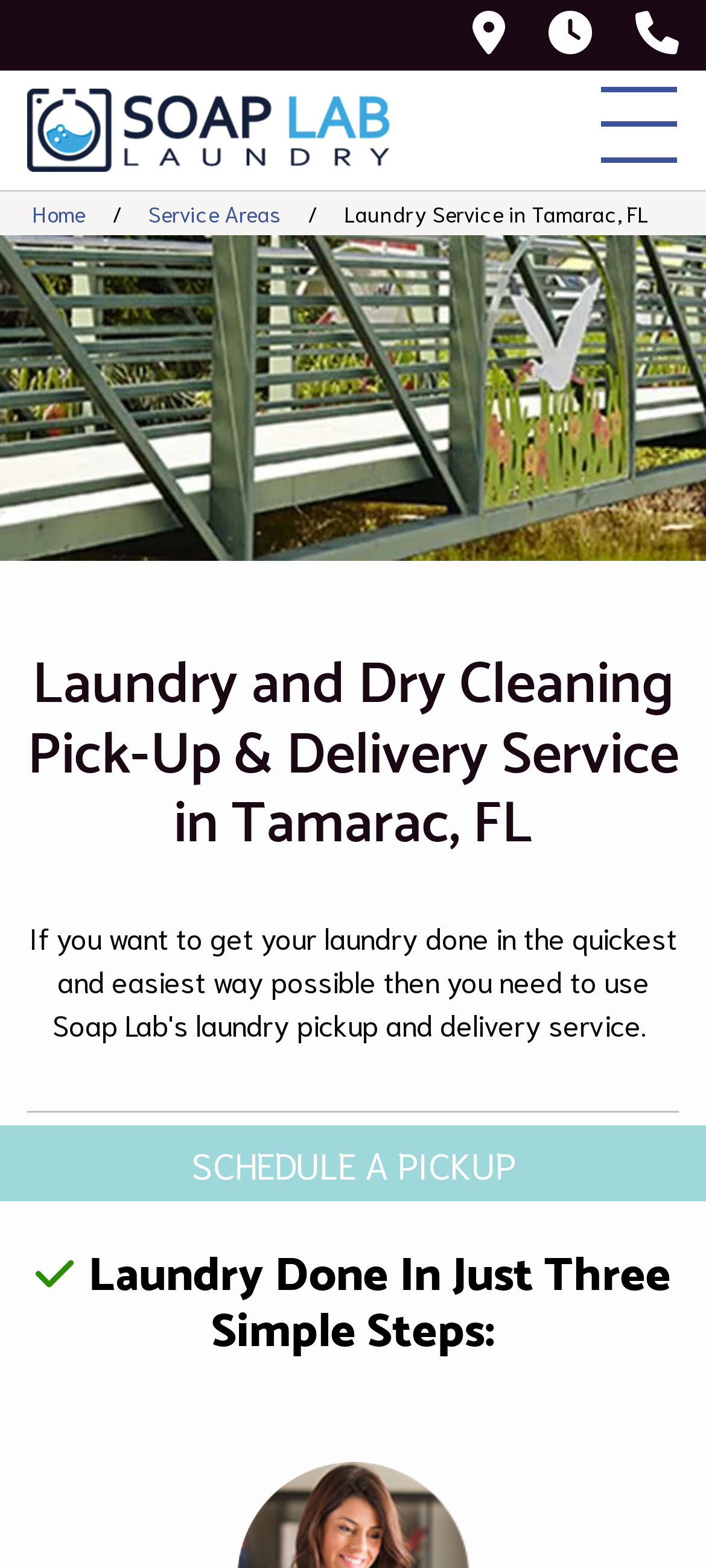Given the webpage screenshot, identify the bounding box of the UI element that matches this description: "Service Areas".

[0.21, 0.127, 0.397, 0.145]